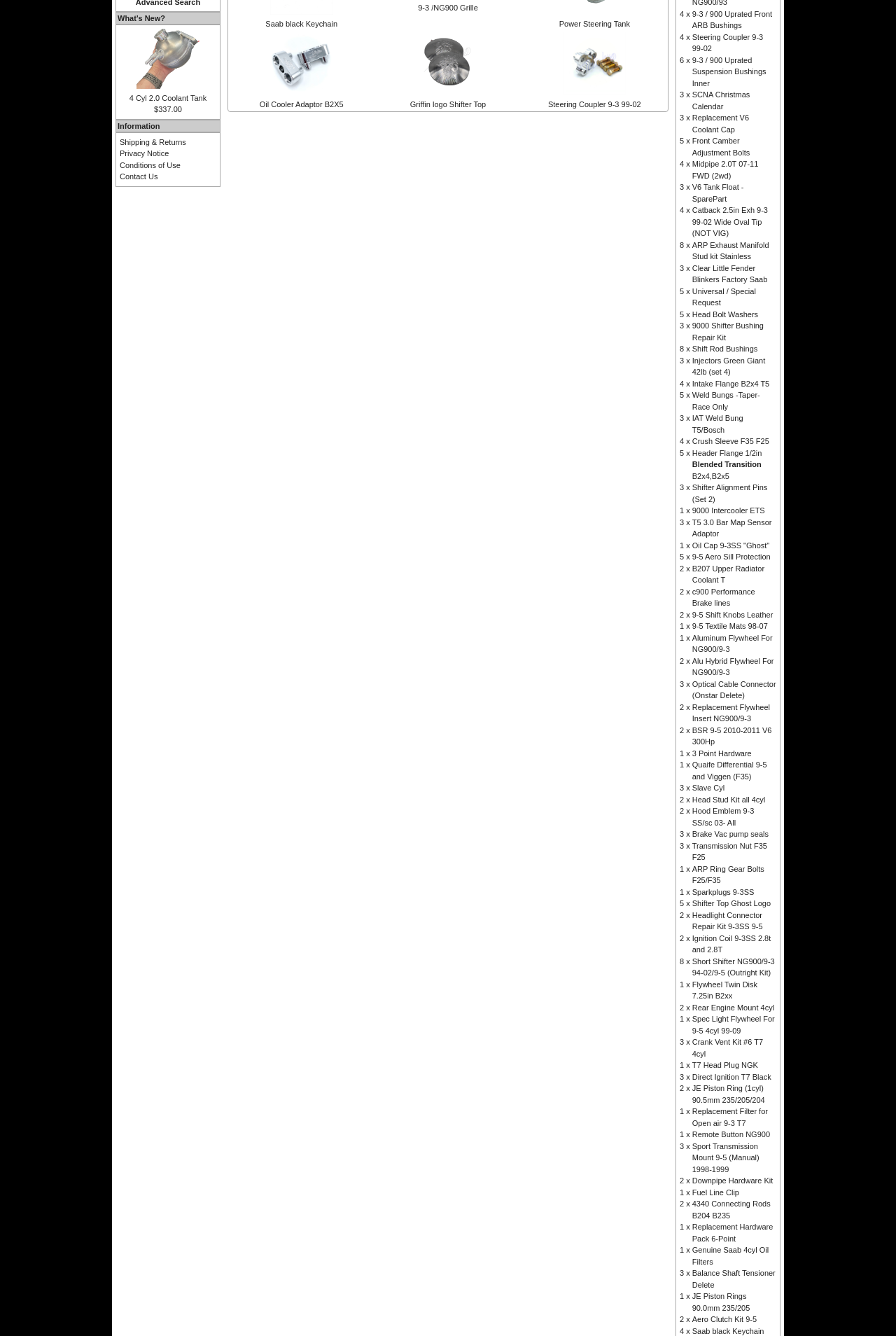Given the element description "Saab black Keychain", identify the bounding box of the corresponding UI element.

[0.296, 0.015, 0.377, 0.021]